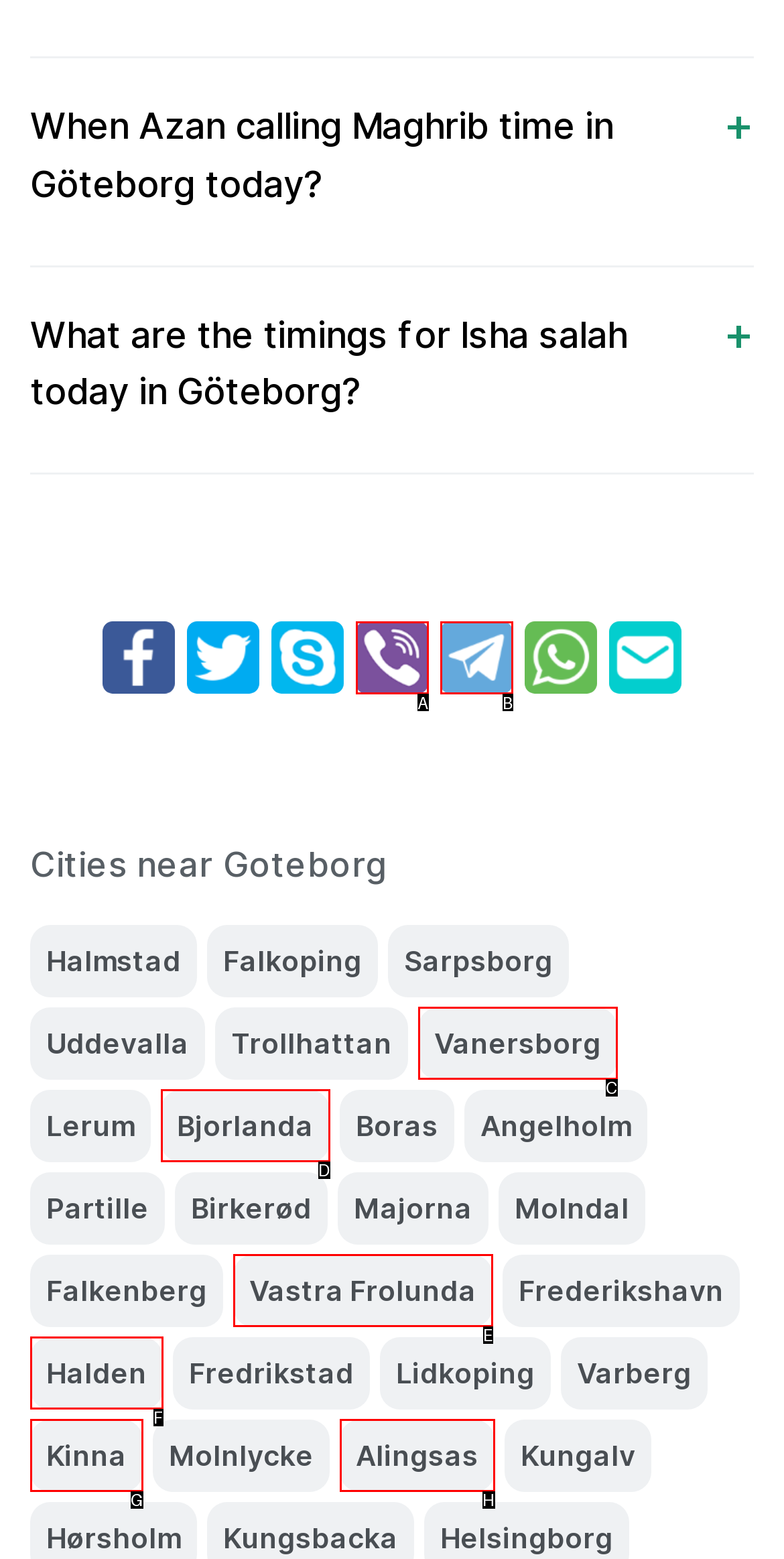Identify the letter of the option that best matches the following description: Vastra Frolunda. Respond with the letter directly.

E